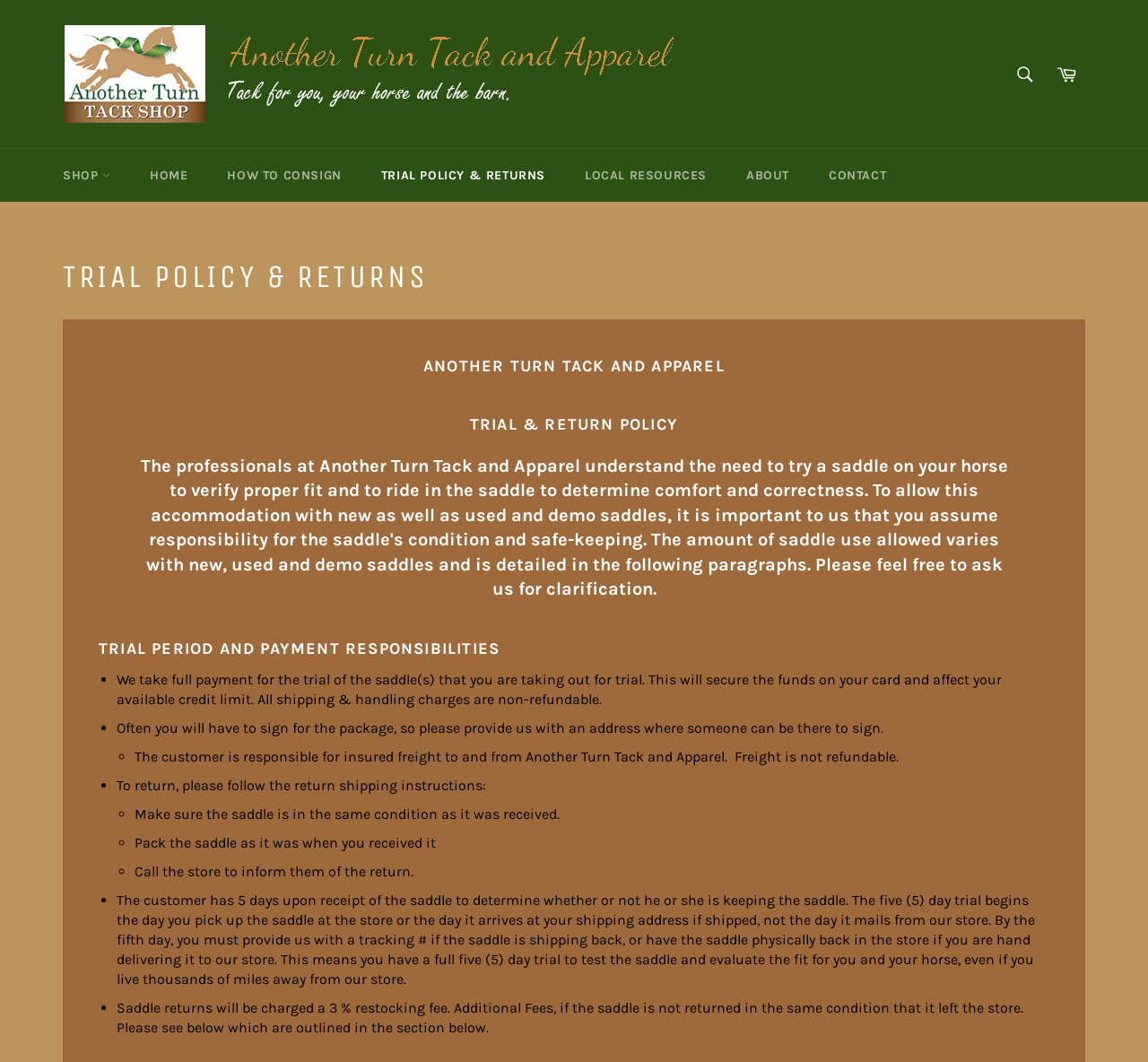Find the bounding box coordinates of the element I should click to carry out the following instruction: "Read about trial policy and returns".

[0.316, 0.14, 0.491, 0.19]